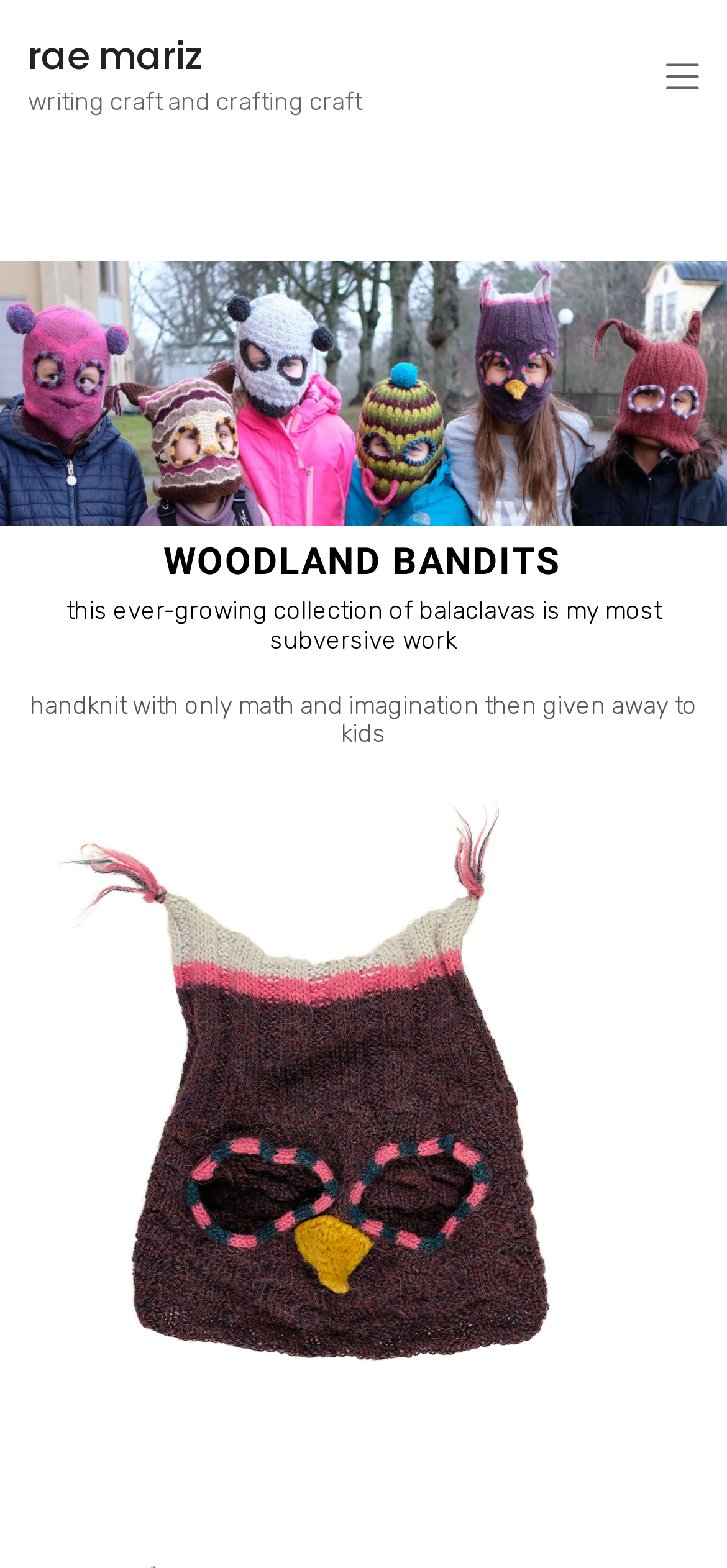Bounding box coordinates are specified in the format (top-left x, top-left y, bottom-right x, bottom-right y). All values are floating point numbers bounded between 0 and 1. Please provide the bounding box coordinate of the region this sentence describes: Final Thoughts

None